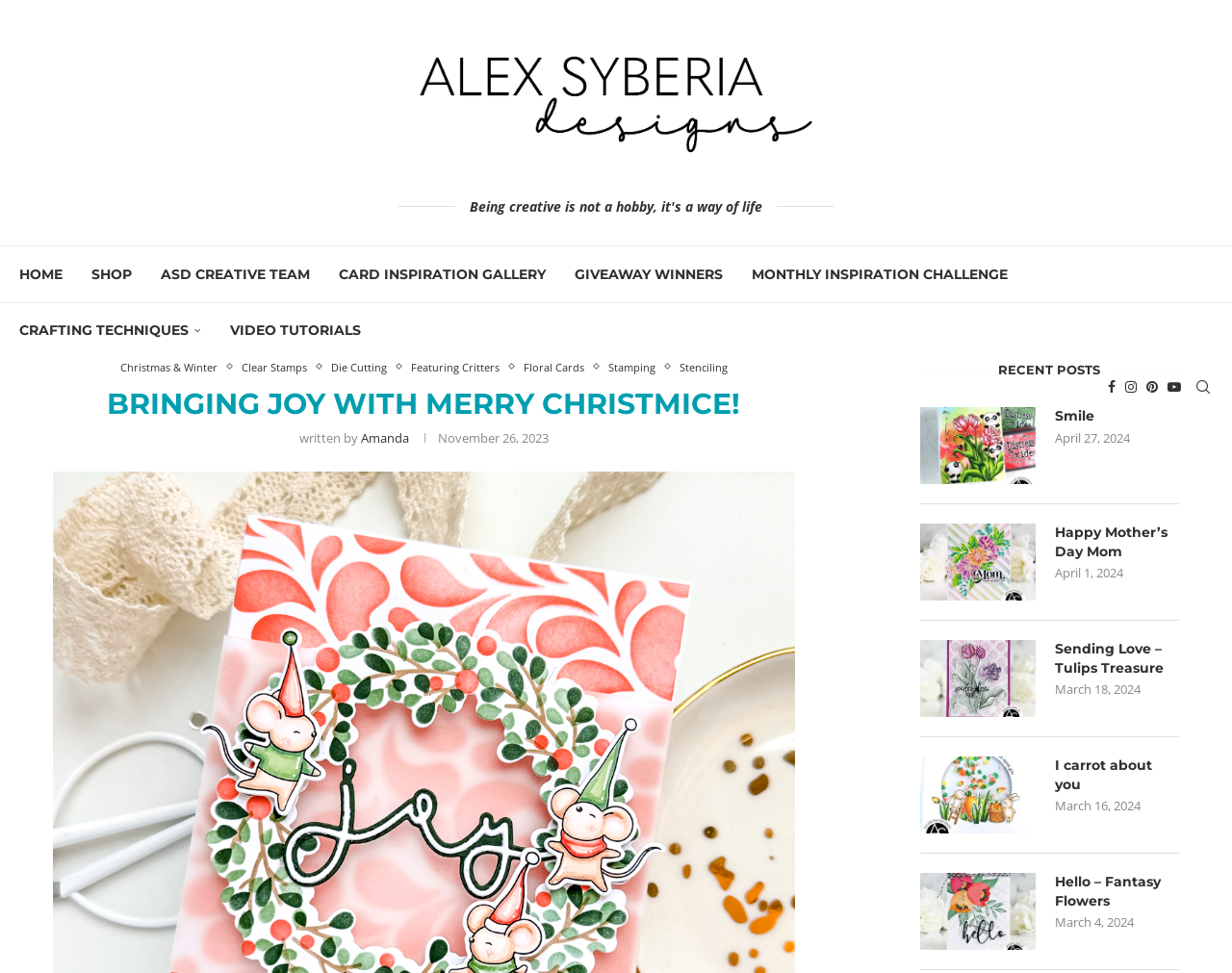Describe the entire webpage, focusing on both content and design.

This webpage is a blog post titled "Bringing JOY with Merry Christmice!" by Alex Syberia Designs Blog. At the top, there is a logo and a link to the blog's homepage. Below that, there is a navigation menu with links to various sections, including HOME, SHOP, ASD CREATIVE TEAM, CARD INSPIRATION GALLERY, GIVEAWAY WINNERS, and MONTHLY INSPIRATION CHALLENGE. 

On the right side of the navigation menu, there are social media links to Facebook, Instagram, Pinterest, and Youtube. Below the navigation menu, there are categories listed, including Christmas & Winter, Clear Stamps, Die Cutting, Featuring Critters, Floral Cards, Stamping, and Stenciling.

The main content of the blog post is a heading that reads "BRINGING JOY WITH MERRY CHRISTMICE!" followed by a brief description and a link to read more. The post is written by Amanda and is dated November 26, 2023.

On the right side of the page, there is a section titled "RECENT POSTS" that lists several recent blog posts, including "Smile", "Happy Mother’s Day Mom", "Sending Love – Tulips Treasure", "I carrot about you", and "Hello – Fantasy Flowers". Each post has a link to read more and is accompanied by a date, ranging from March 4, 2024, to April 27, 2024.